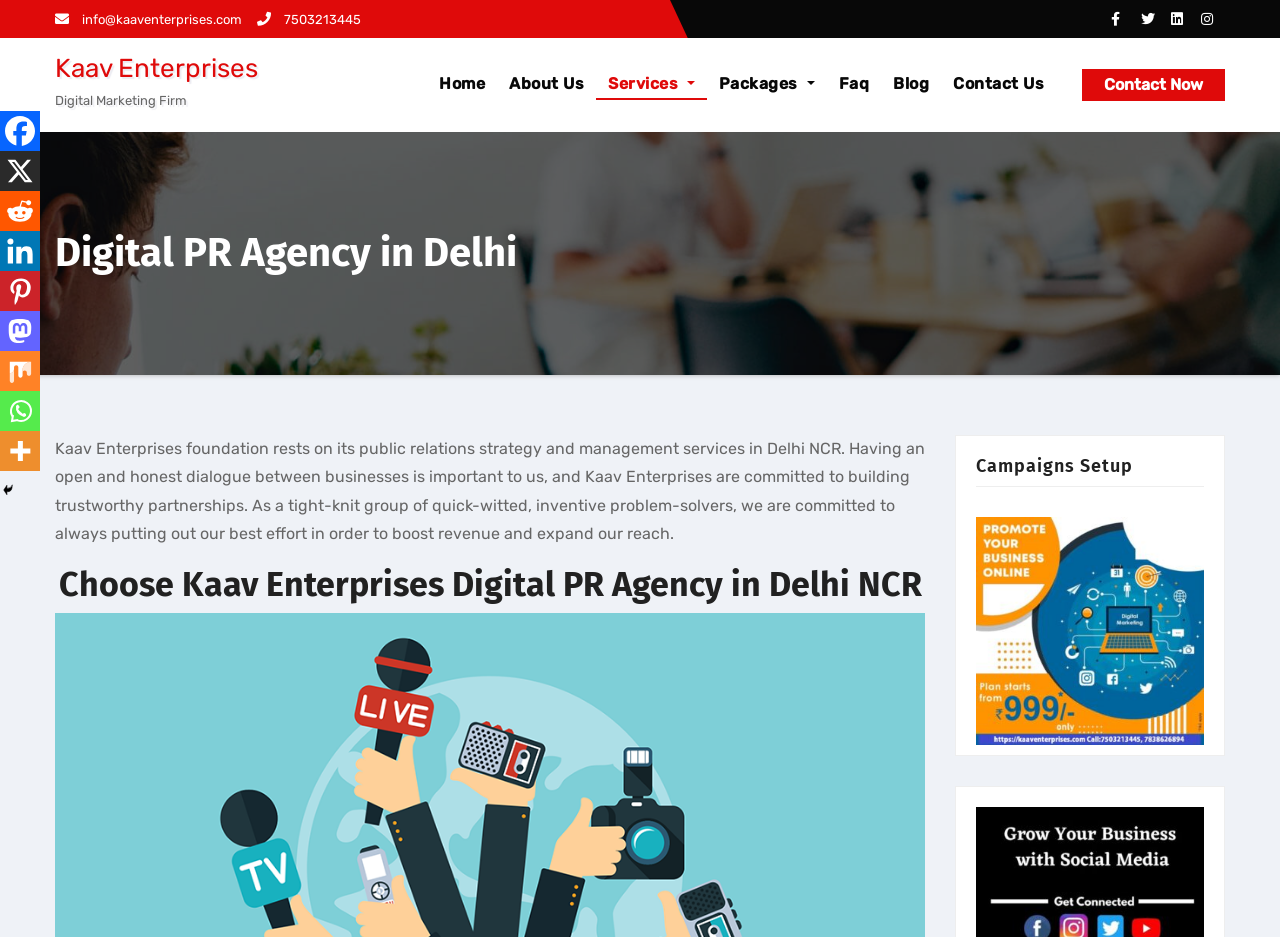Determine the bounding box coordinates of the clickable element to complete this instruction: "Check the Facebook link". Provide the coordinates in the format of four float numbers between 0 and 1, [left, top, right, bottom].

[0.0, 0.118, 0.031, 0.161]